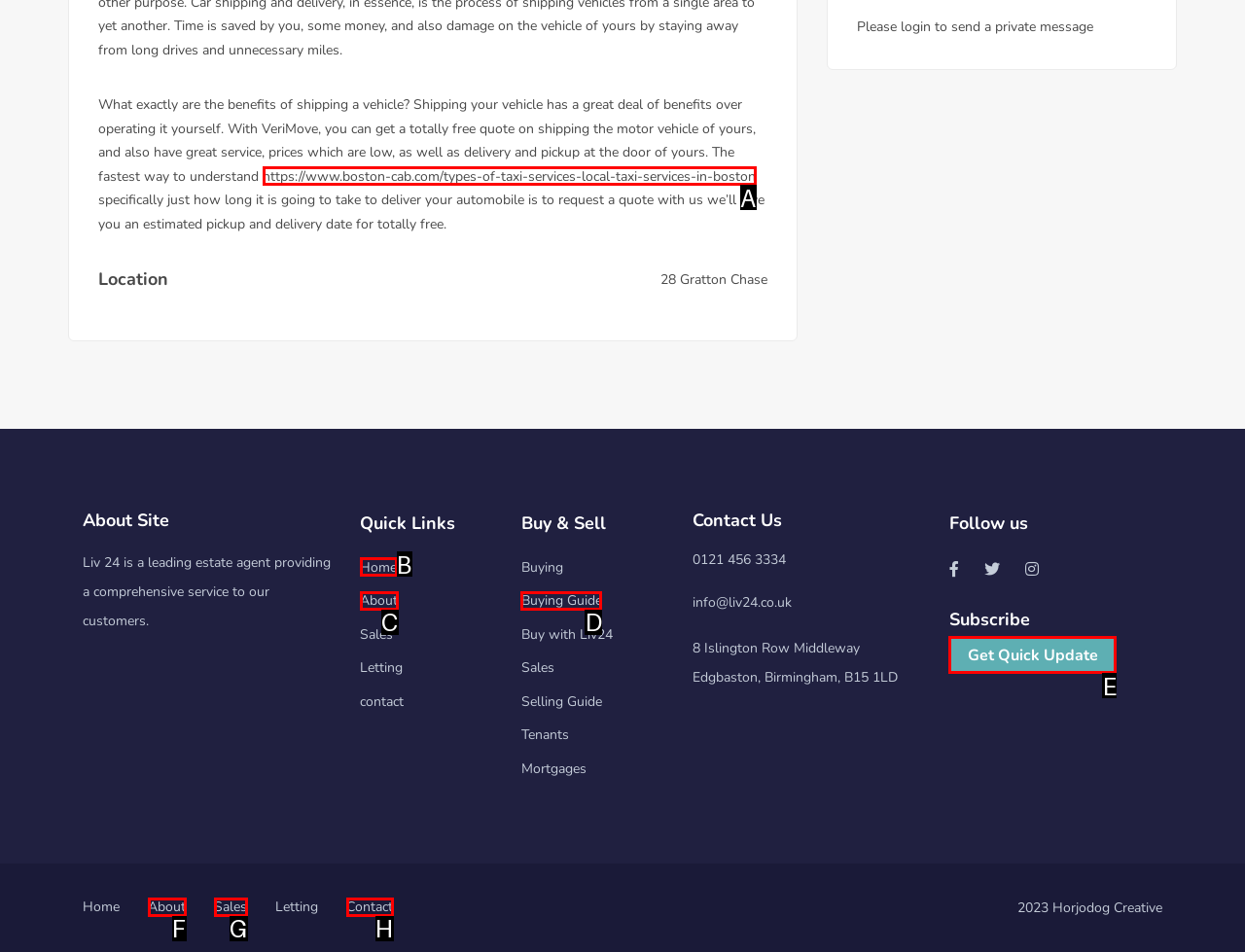Select the letter from the given choices that aligns best with the description: https://www.boston-cab.com/types-of-taxi-services-local-taxi-services-in-boston. Reply with the specific letter only.

A